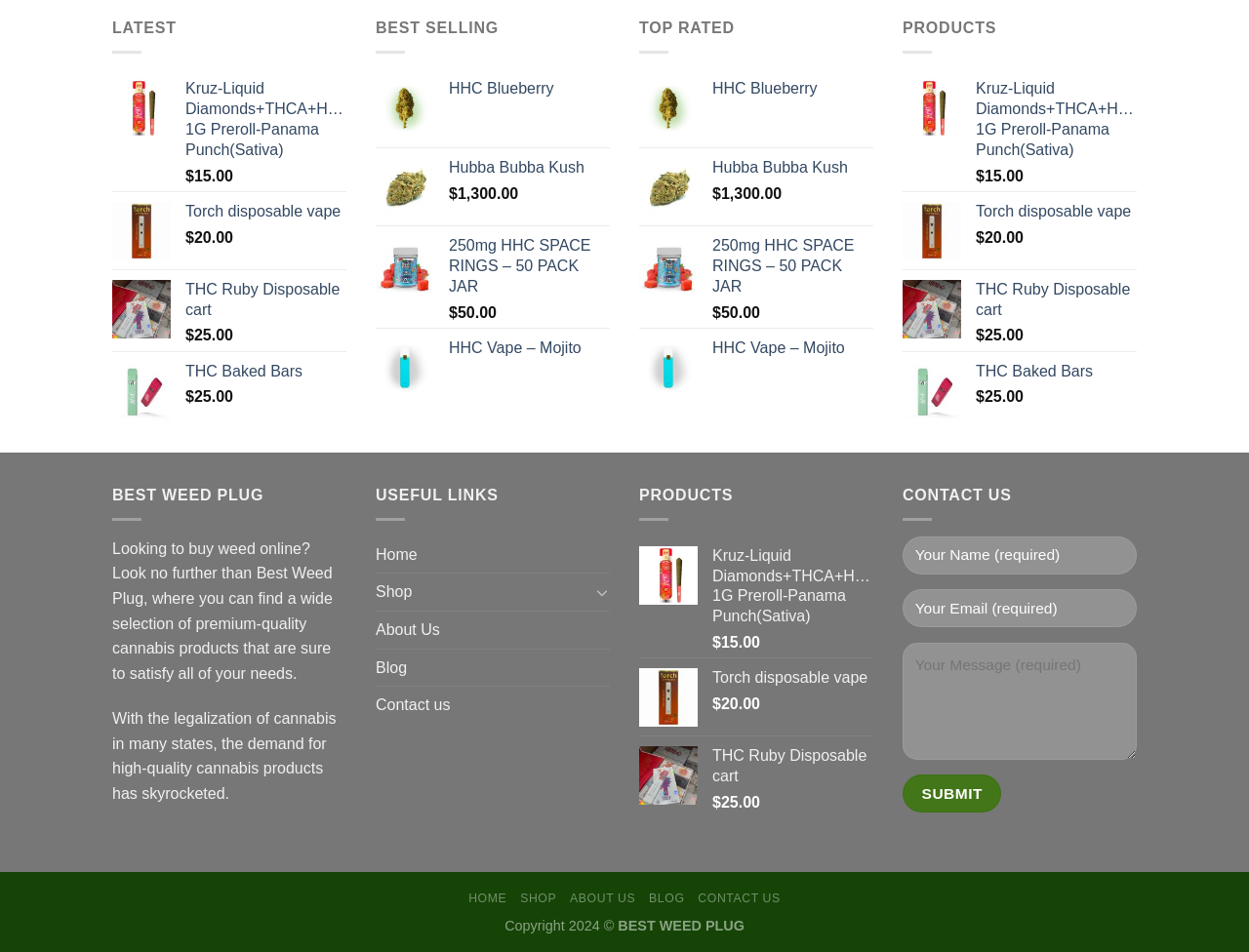Determine the bounding box coordinates of the UI element that matches the following description: "value="Submit"". The coordinates should be four float numbers between 0 and 1 in the format [left, top, right, bottom].

[0.723, 0.814, 0.802, 0.854]